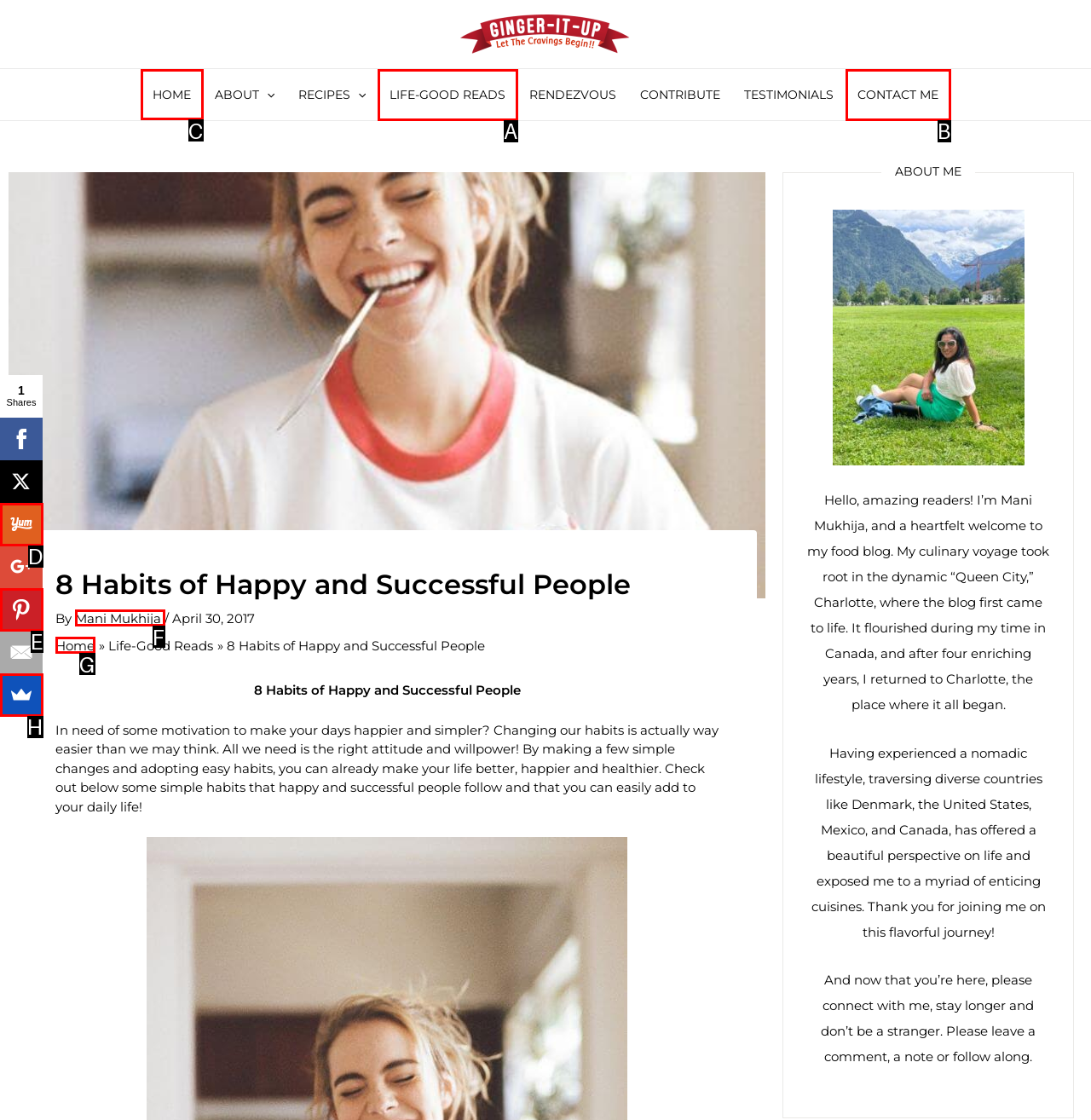Select the correct HTML element to complete the following task: Click on the 'HOME' link
Provide the letter of the choice directly from the given options.

C